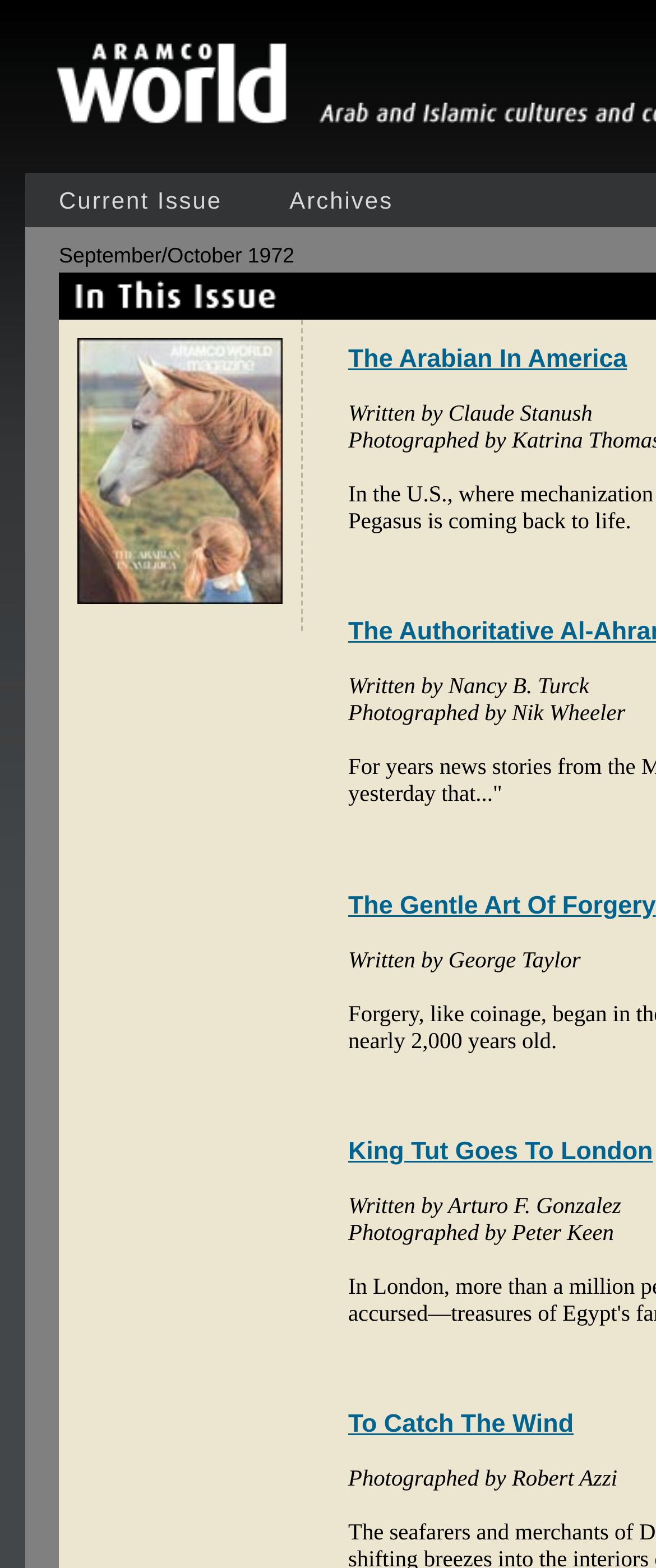Please provide a one-word or short phrase answer to the question:
What is the name of the magazine?

AramcoWorld